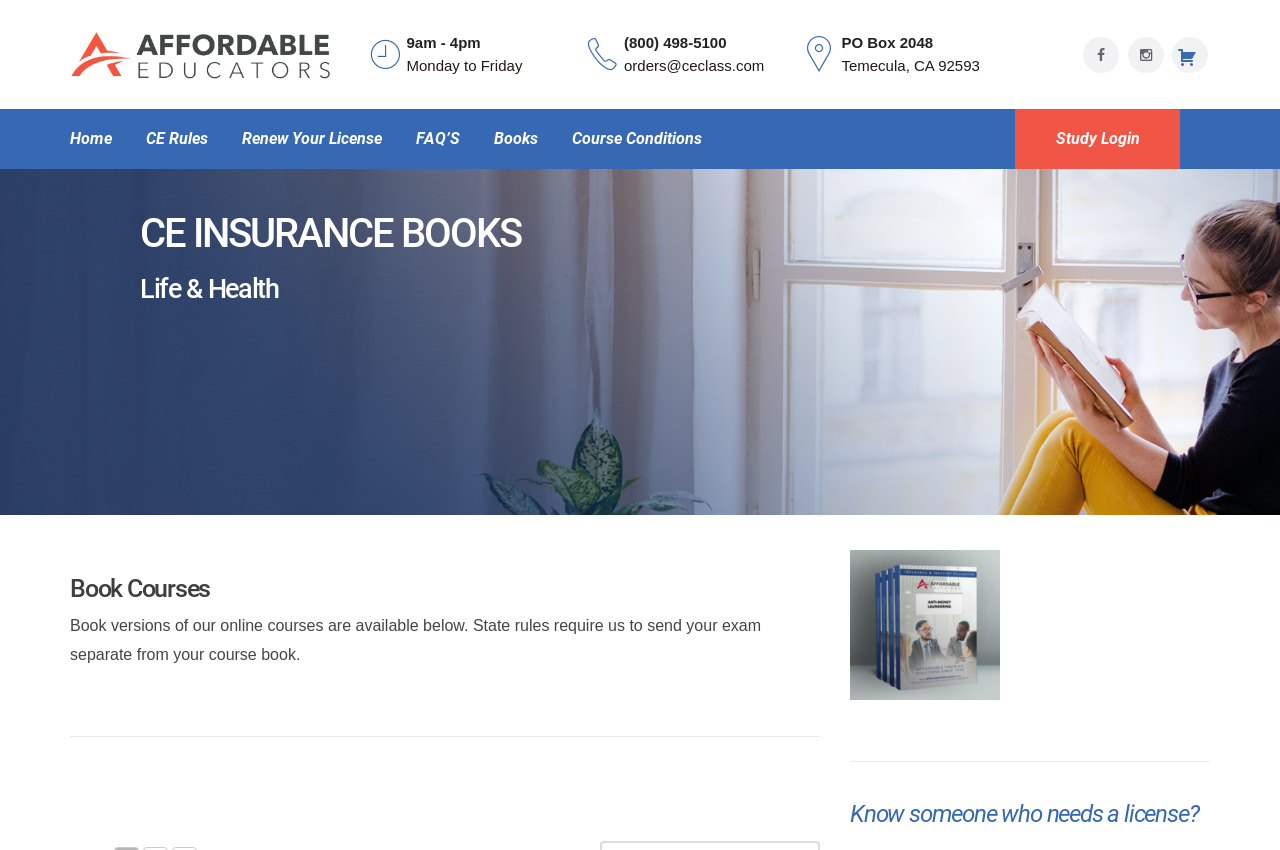Locate the bounding box coordinates of the region to be clicked to comply with the following instruction: "go to Home page". The coordinates must be four float numbers between 0 and 1, in the form [left, top, right, bottom].

[0.055, 0.155, 0.088, 0.173]